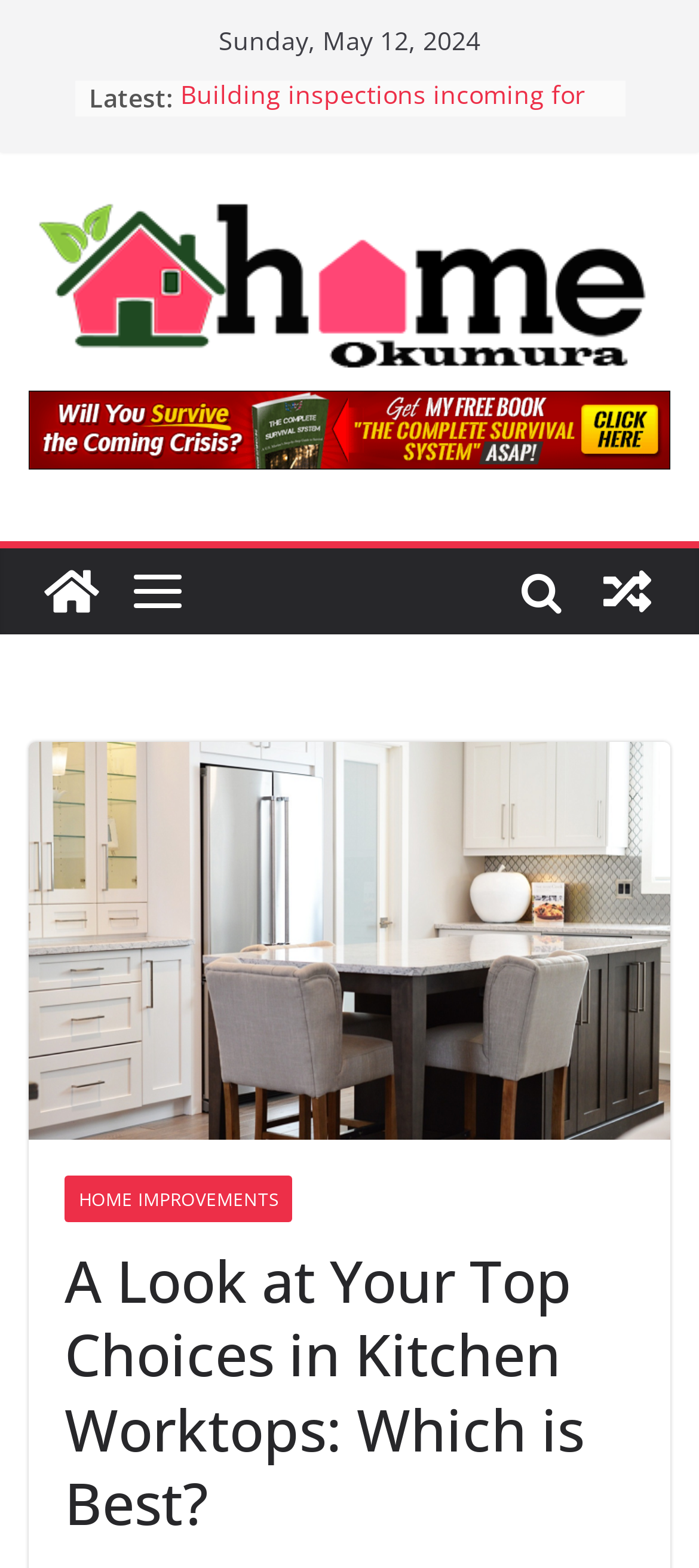How many latest articles are listed?
We need a detailed and exhaustive answer to the question. Please elaborate.

I counted the number of list markers and corresponding links, which are 5, indicating 5 latest articles are listed.